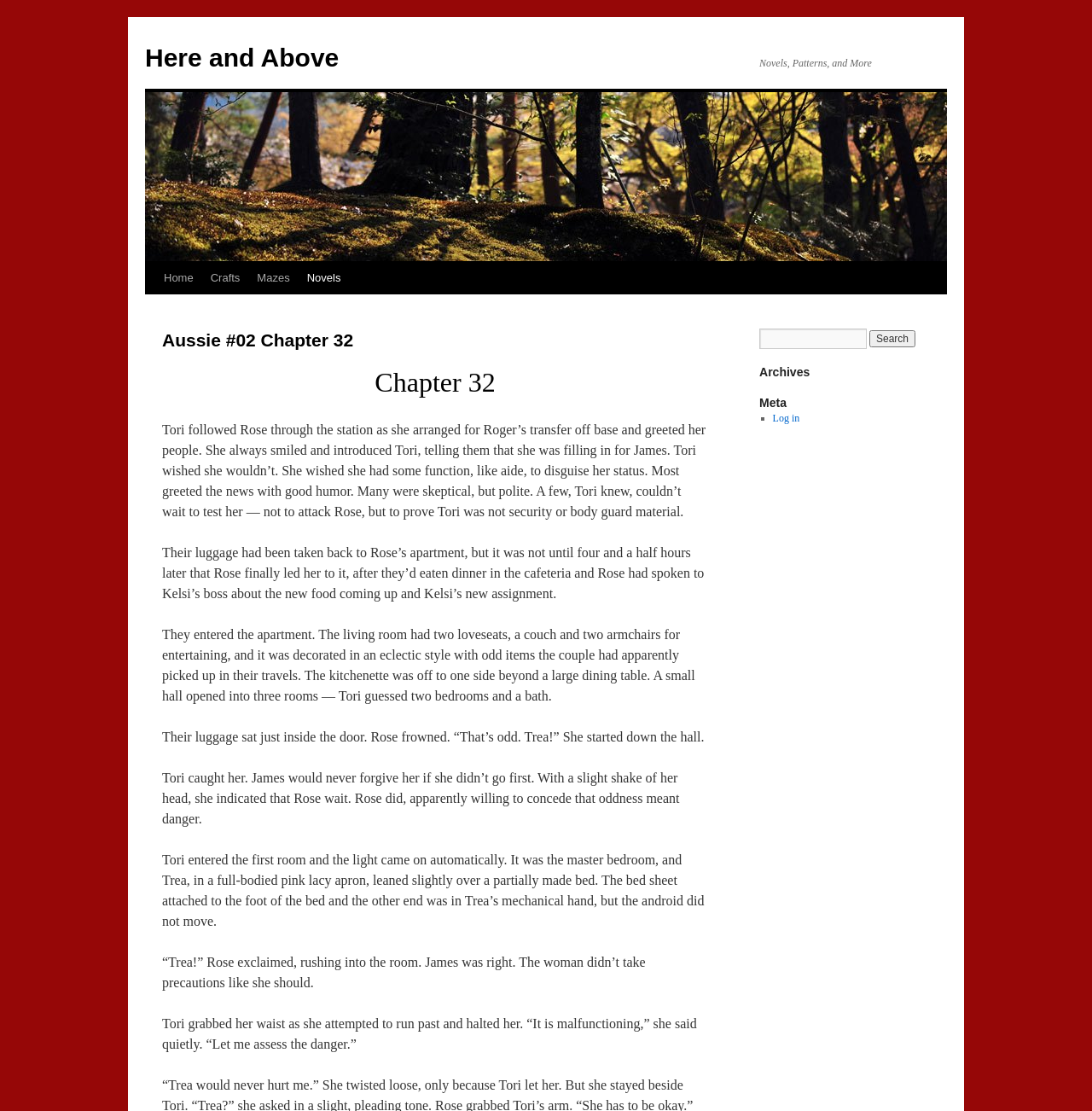Provide the bounding box coordinates of the HTML element described as: "Here and Above". The bounding box coordinates should be four float numbers between 0 and 1, i.e., [left, top, right, bottom].

[0.133, 0.039, 0.31, 0.065]